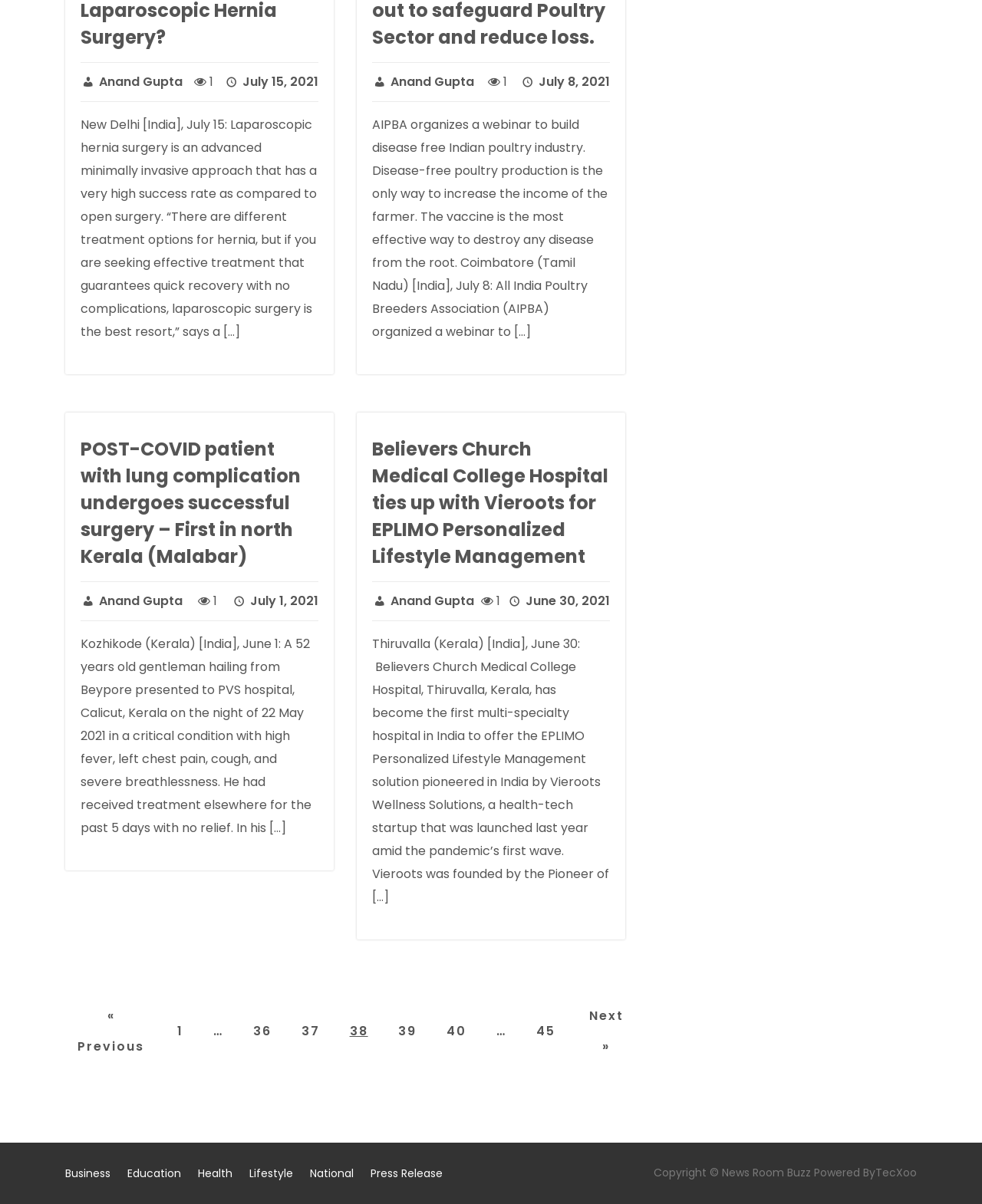Review the image closely and give a comprehensive answer to the question: What is the category of the article 'POST-COVID patient with lung complication undergoes successful surgery – First in north Kerala (Malabar)'?

This question can be answered by looking at the categories listed at the bottom of the webpage, which include 'Business', 'Education', 'Health', 'Lifestyle', 'National', and 'Press Release'. The article 'POST-COVID patient with lung complication undergoes successful surgery – First in north Kerala (Malabar)' is related to health, so the category is 'Health'.